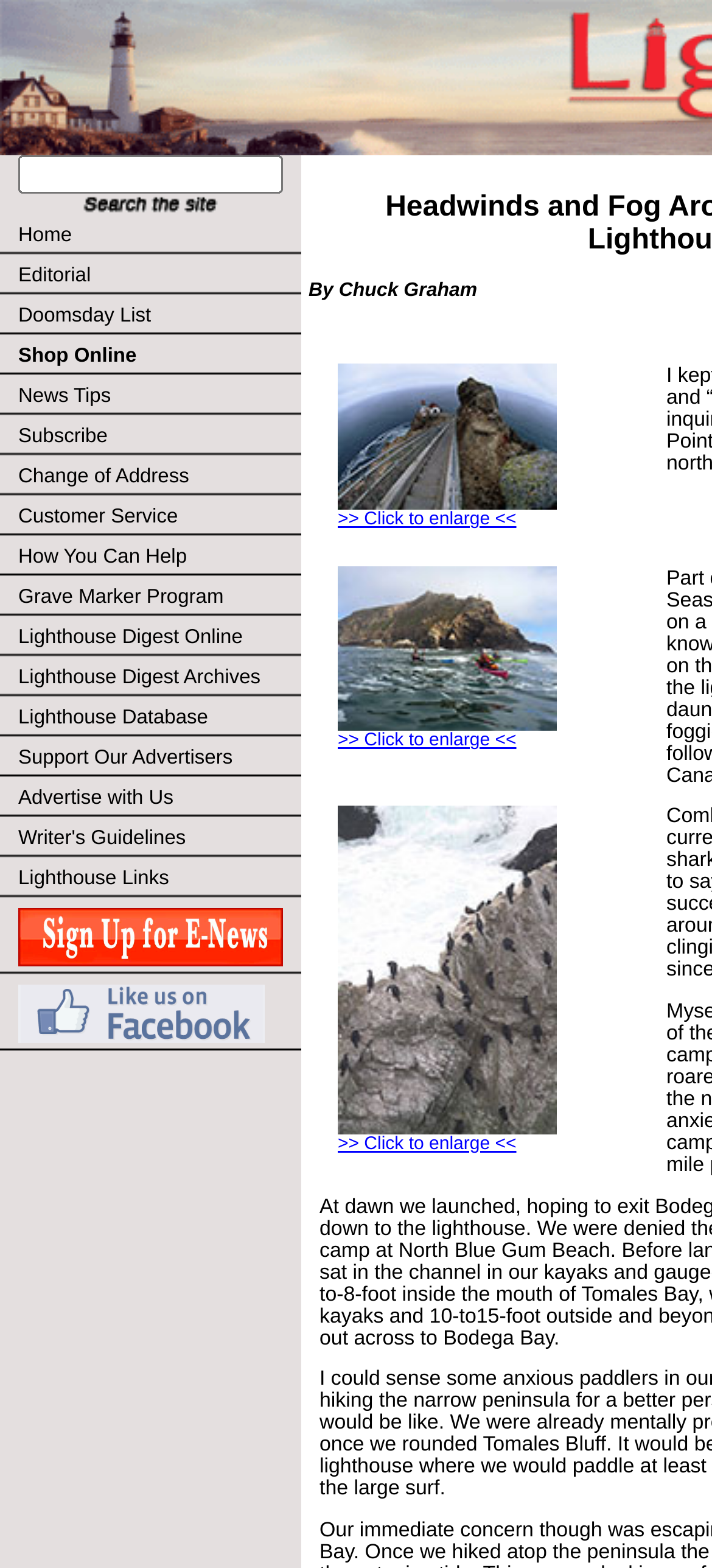Show the bounding box coordinates for the HTML element described as: ">> Click to enlarge <<".

[0.474, 0.724, 0.725, 0.735]